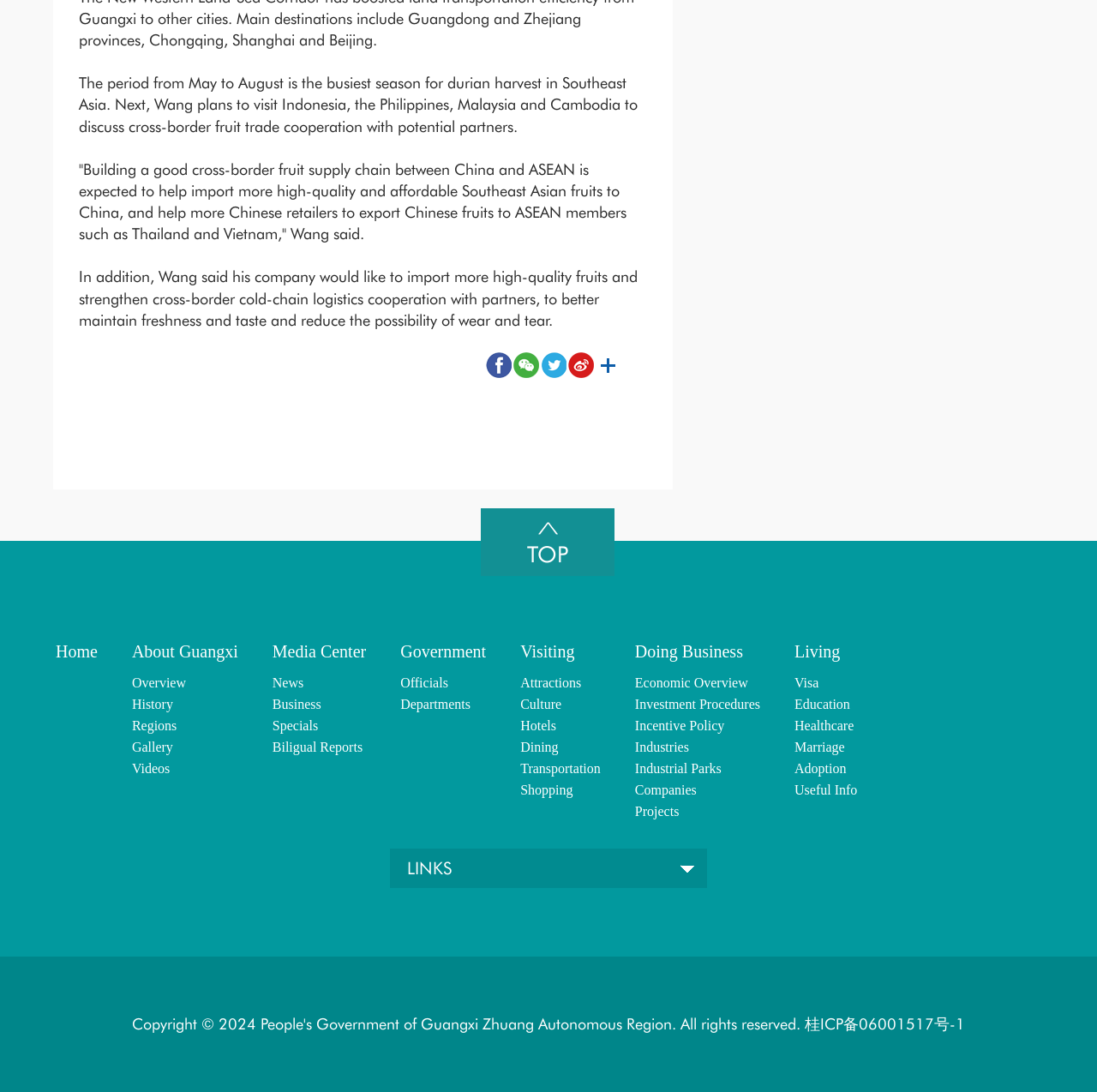Provide a brief response to the question using a single word or phrase: 
What is the link 'TOP' for?

Going to the top of the page